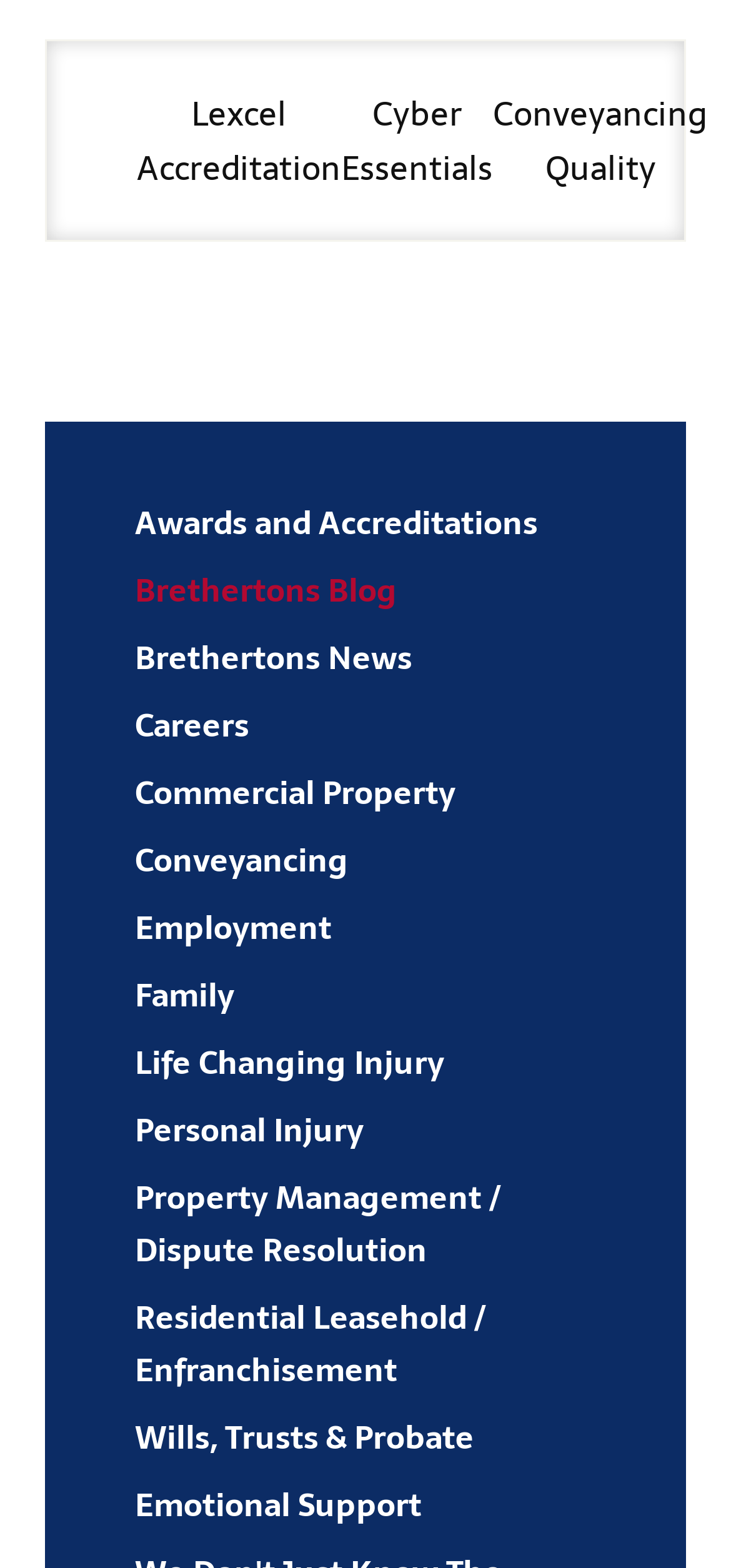Can you give a detailed response to the following question using the information from the image? Is 'Conveyancing' a link related to property?

I found that 'Conveyancing' is a link on the webpage, and based on its name, it is likely related to property. This is further supported by the presence of other property-related links such as 'Commercial Property' and 'Residential Leasehold / Enfranchisement'.